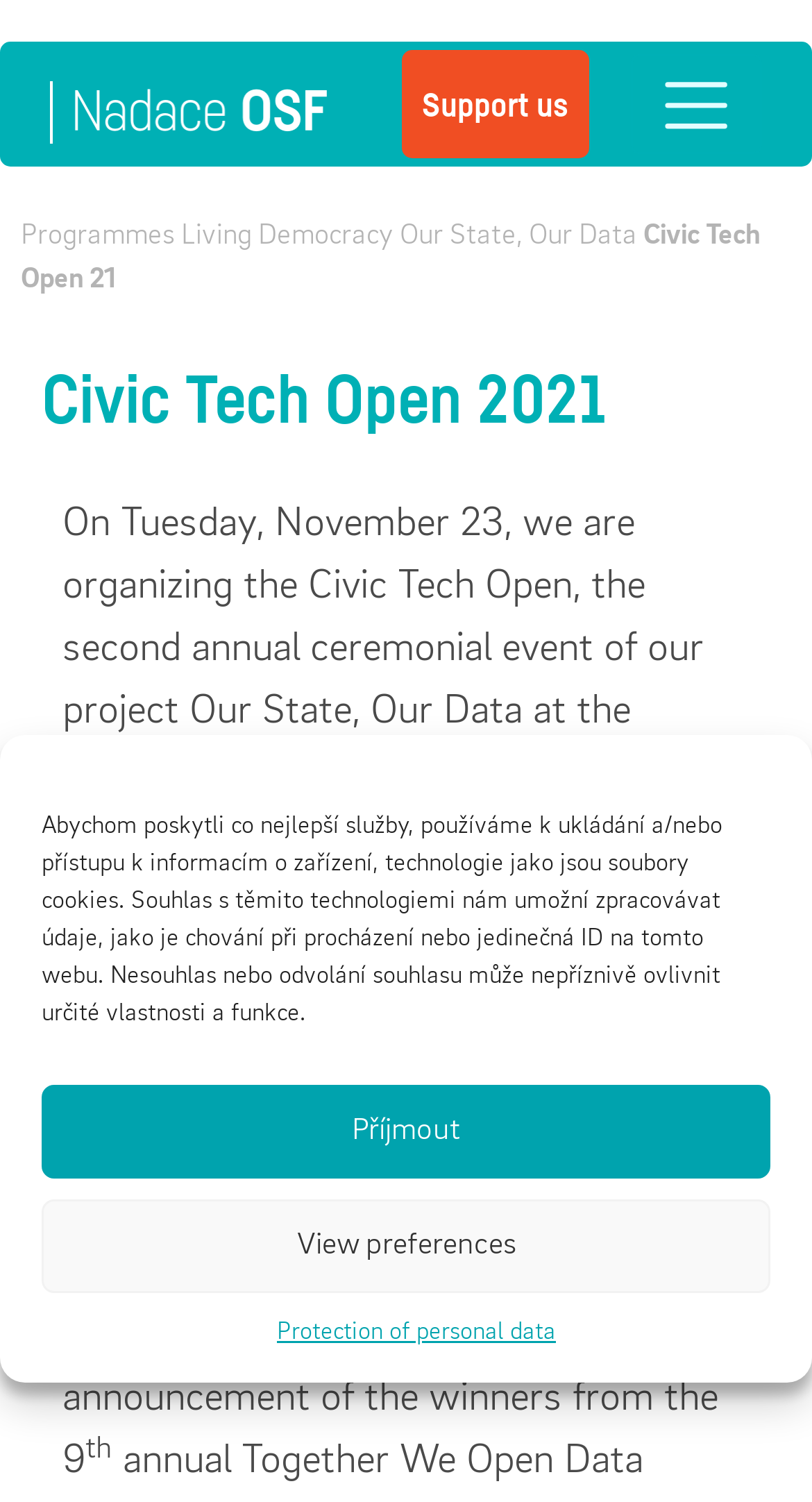Can you find the bounding box coordinates for the element to click on to achieve the instruction: "Toggle navigation"?

[0.776, 0.036, 0.939, 0.102]